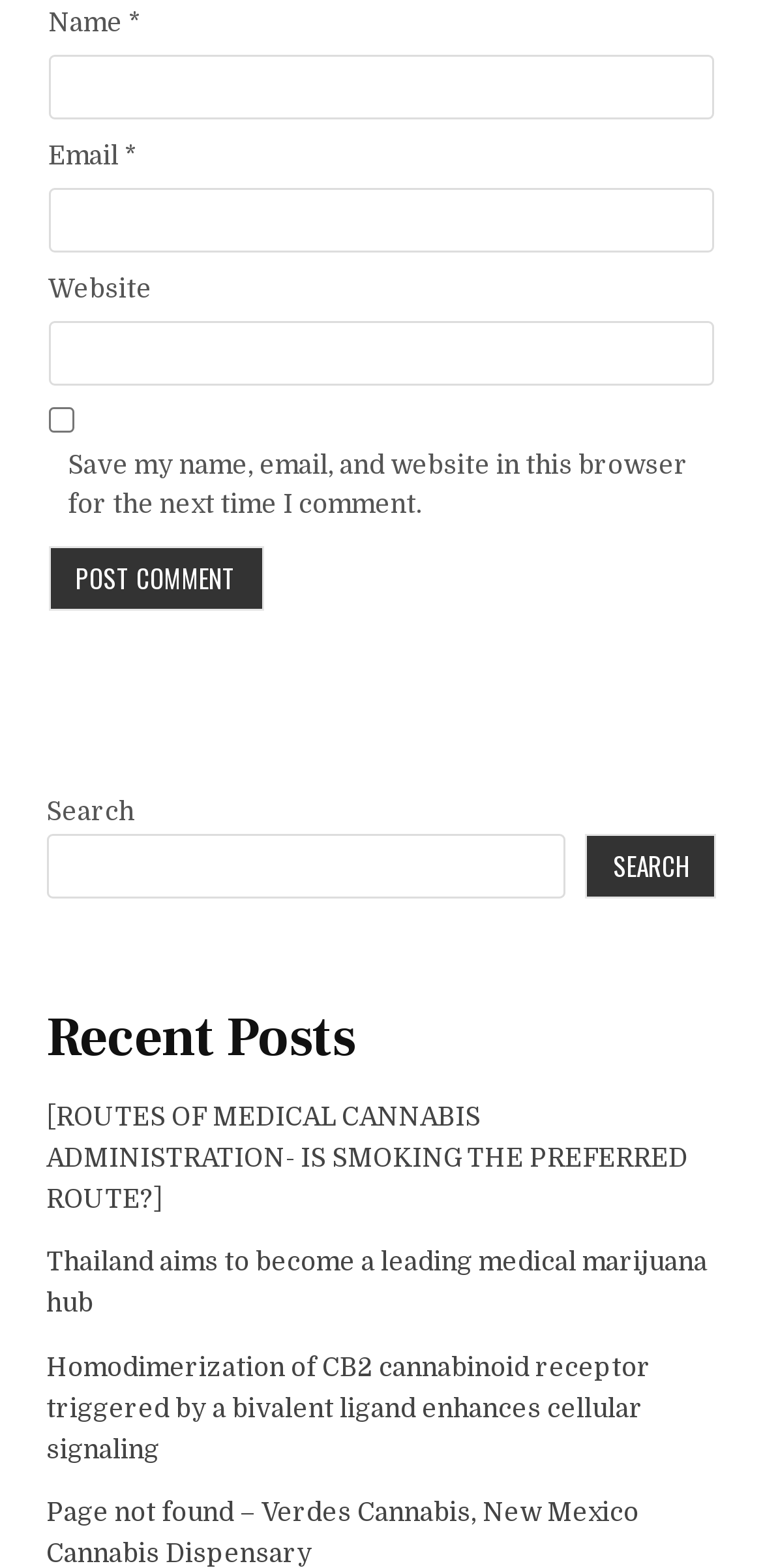What is the label of the search button?
Your answer should be a single word or phrase derived from the screenshot.

Search